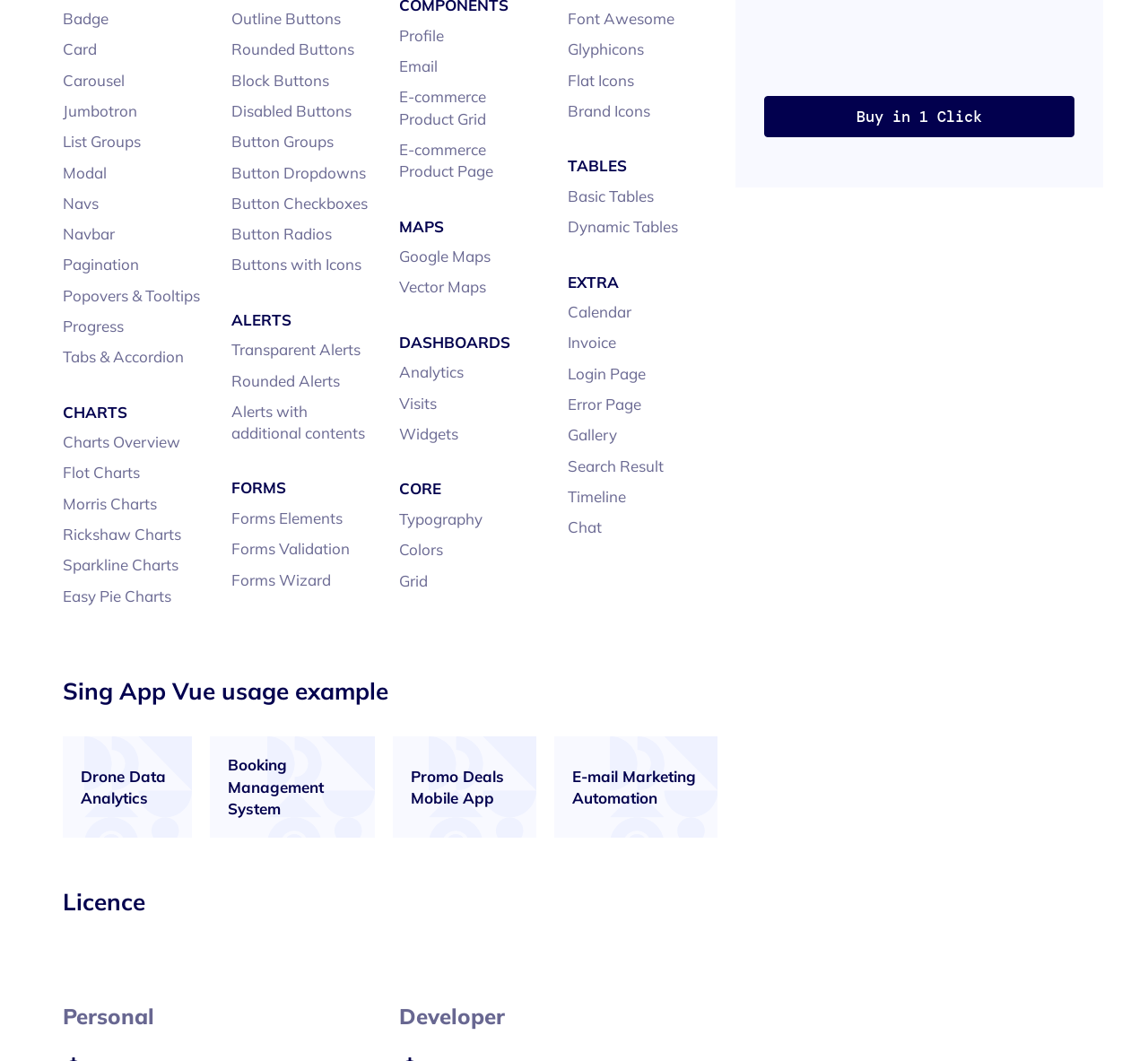Please specify the bounding box coordinates of the region to click in order to perform the following instruction: "Click on the 'Typography' link".

[0.348, 0.48, 0.42, 0.498]